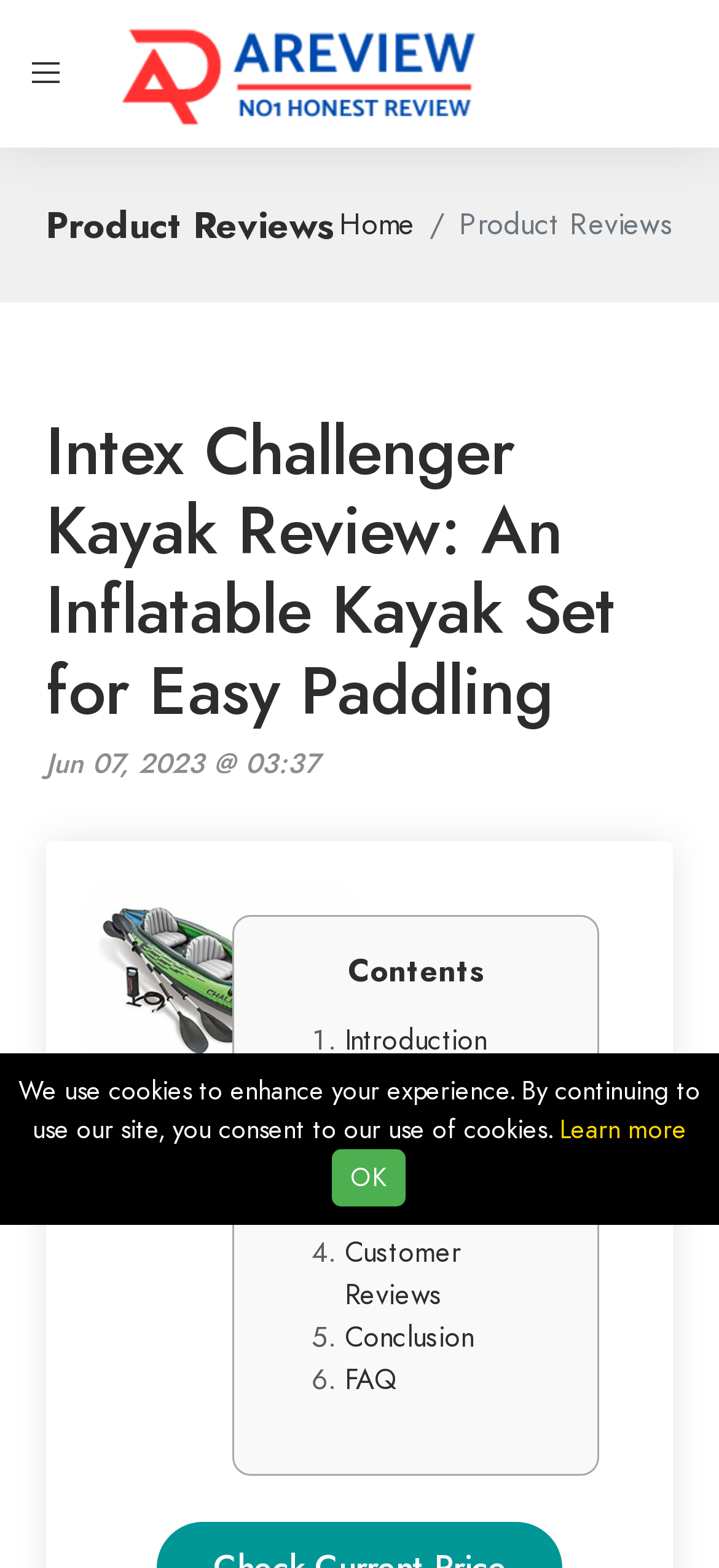Please identify the primary heading of the webpage and give its text content.

Intex Challenger Kayak Review: An Inflatable Kayak Set for Easy Paddling